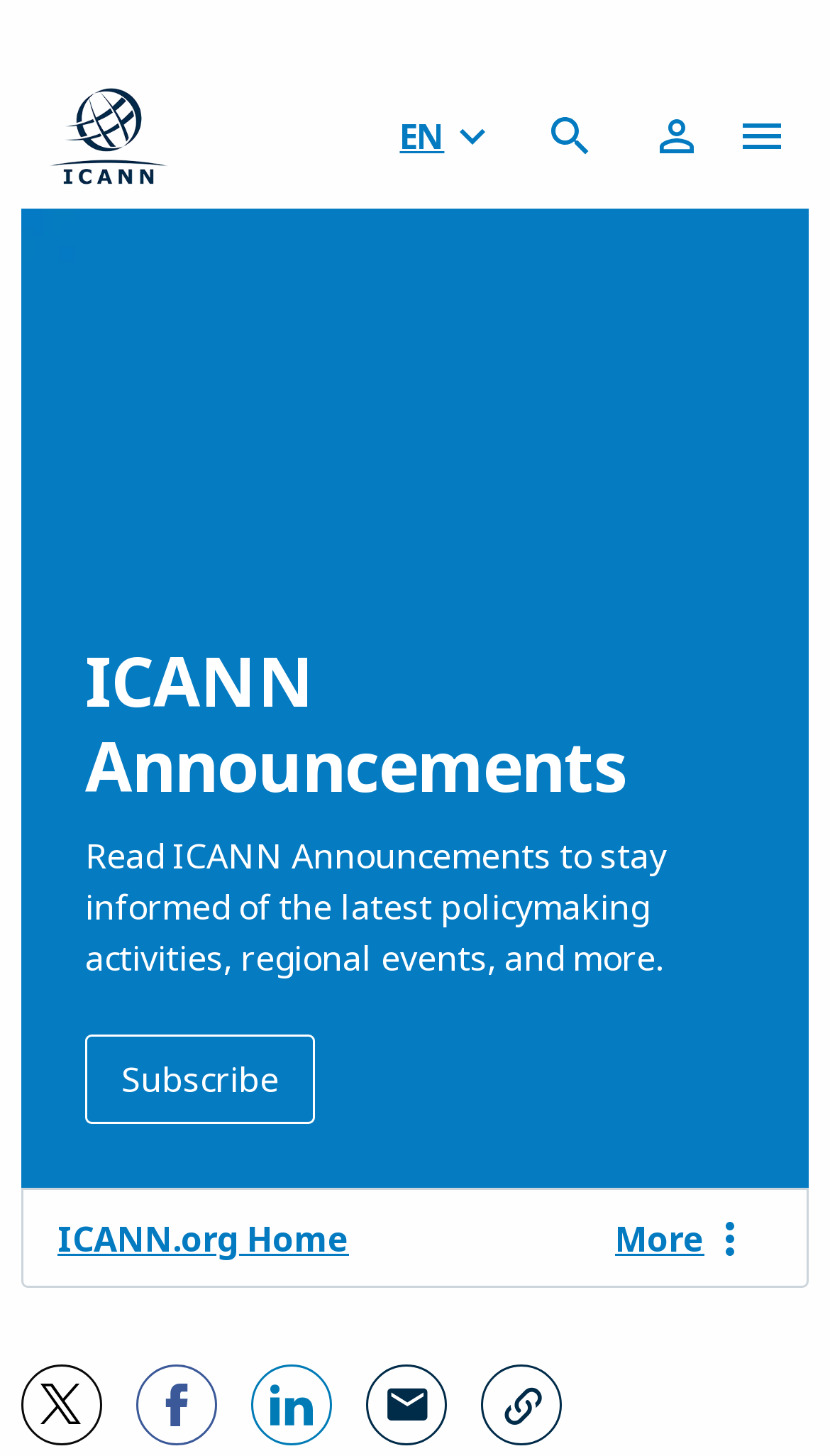Determine the bounding box of the UI component based on this description: "Learn more". The bounding box coordinates should be four float values between 0 and 1, i.e., [left, top, right, bottom].

[0.373, 0.779, 0.612, 0.811]